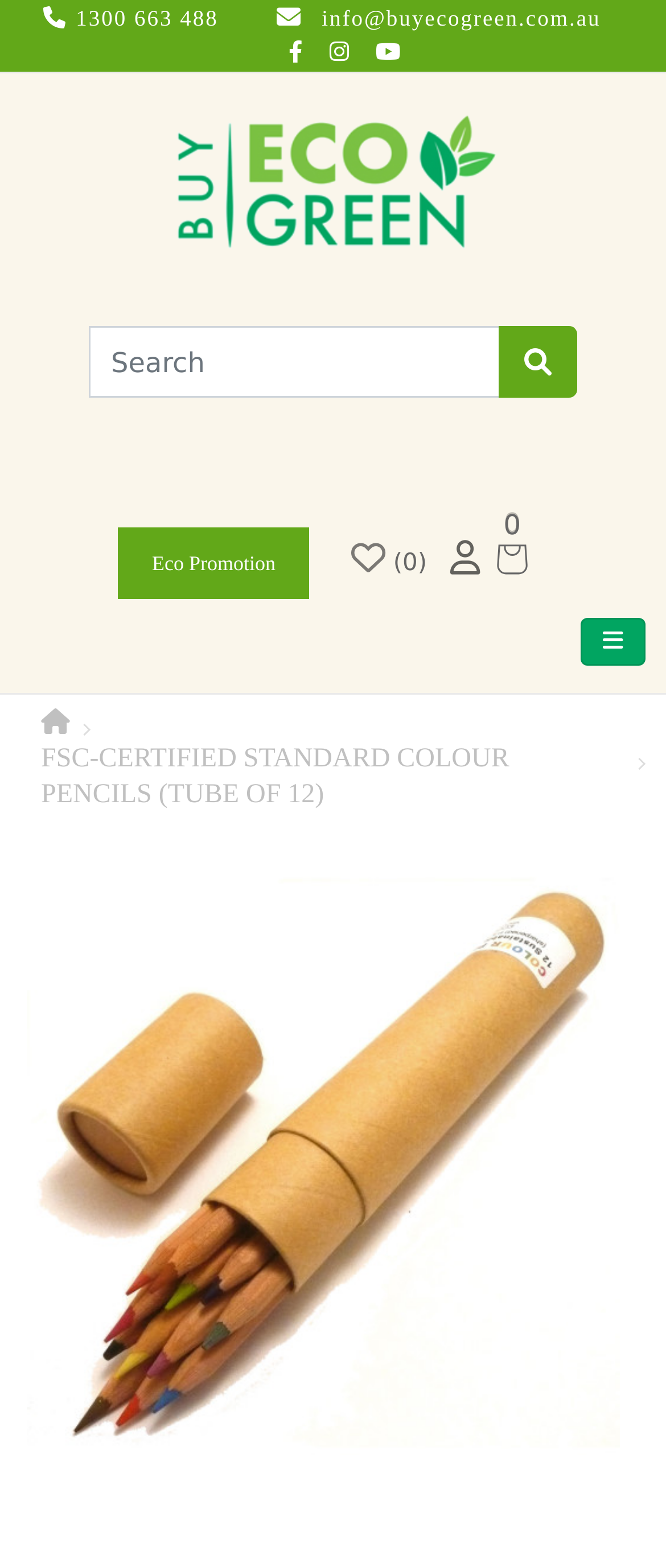What is the phone number of the wholesale supplier?
Refer to the image and provide a one-word or short phrase answer.

1300 663 488